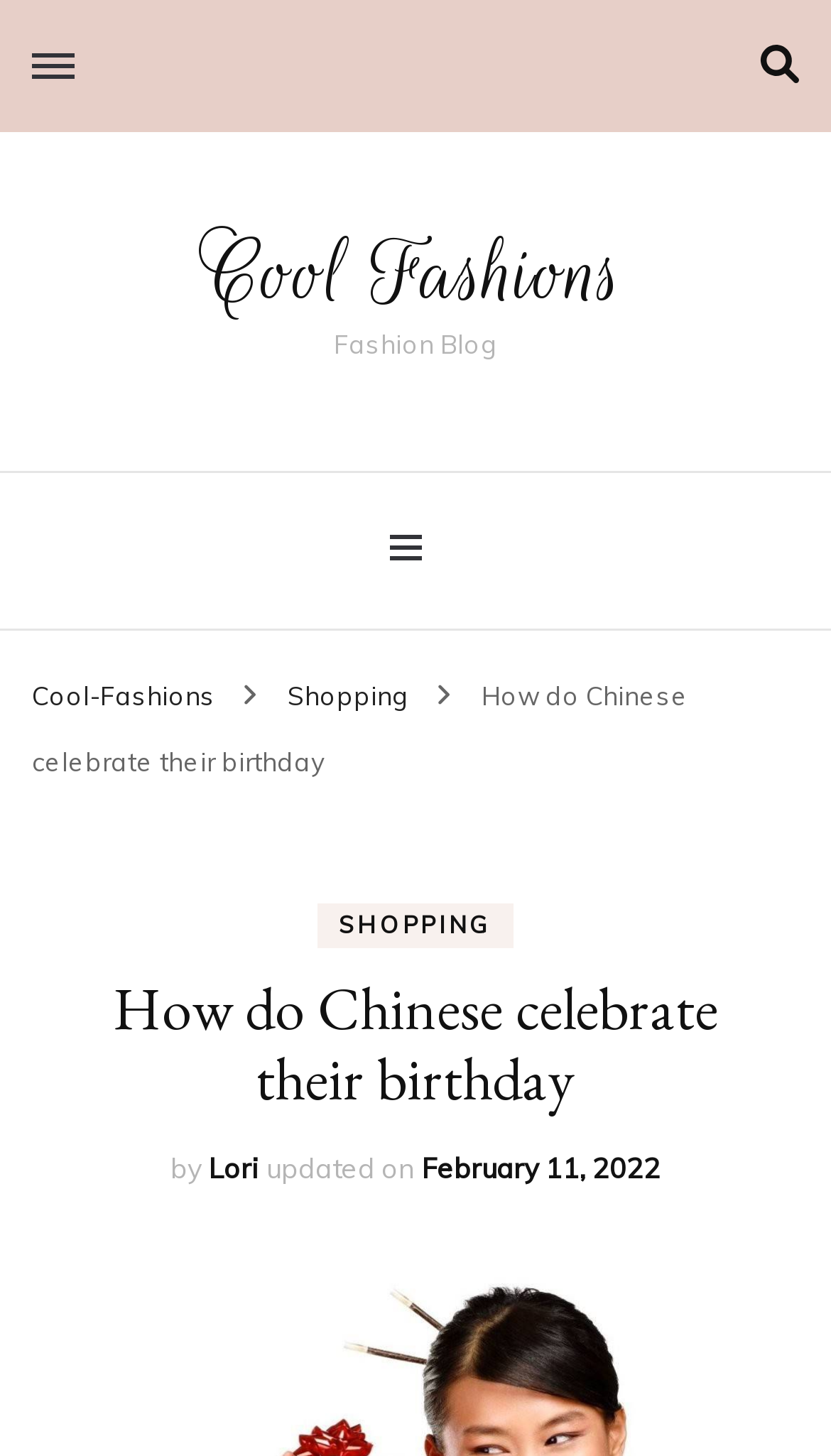What is the current webpage about?
Refer to the screenshot and answer in one word or phrase.

Chinese birthday celebrations